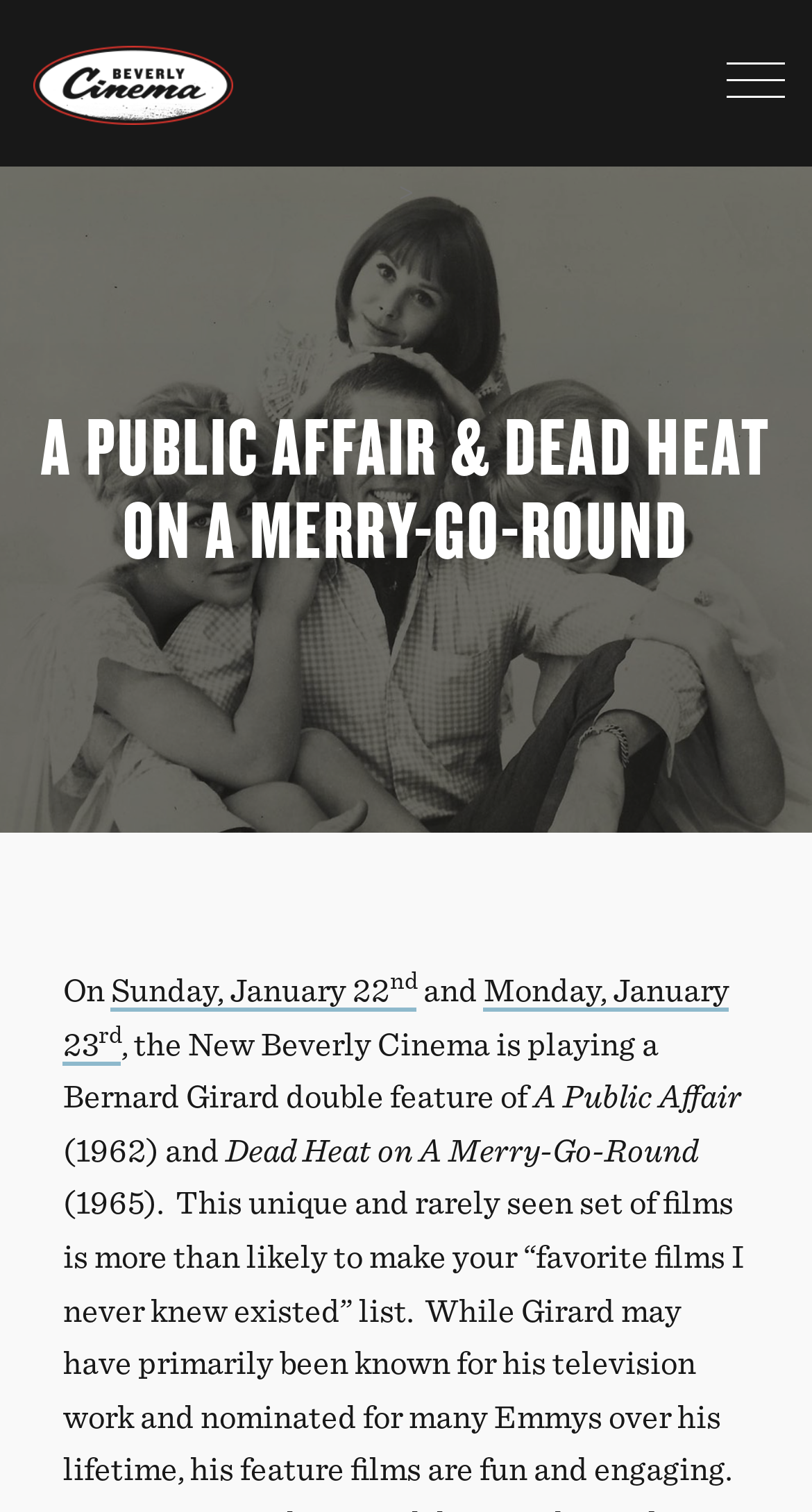What is the name of the cinema?
Please look at the screenshot and answer in one word or a short phrase.

New Beverly Cinema